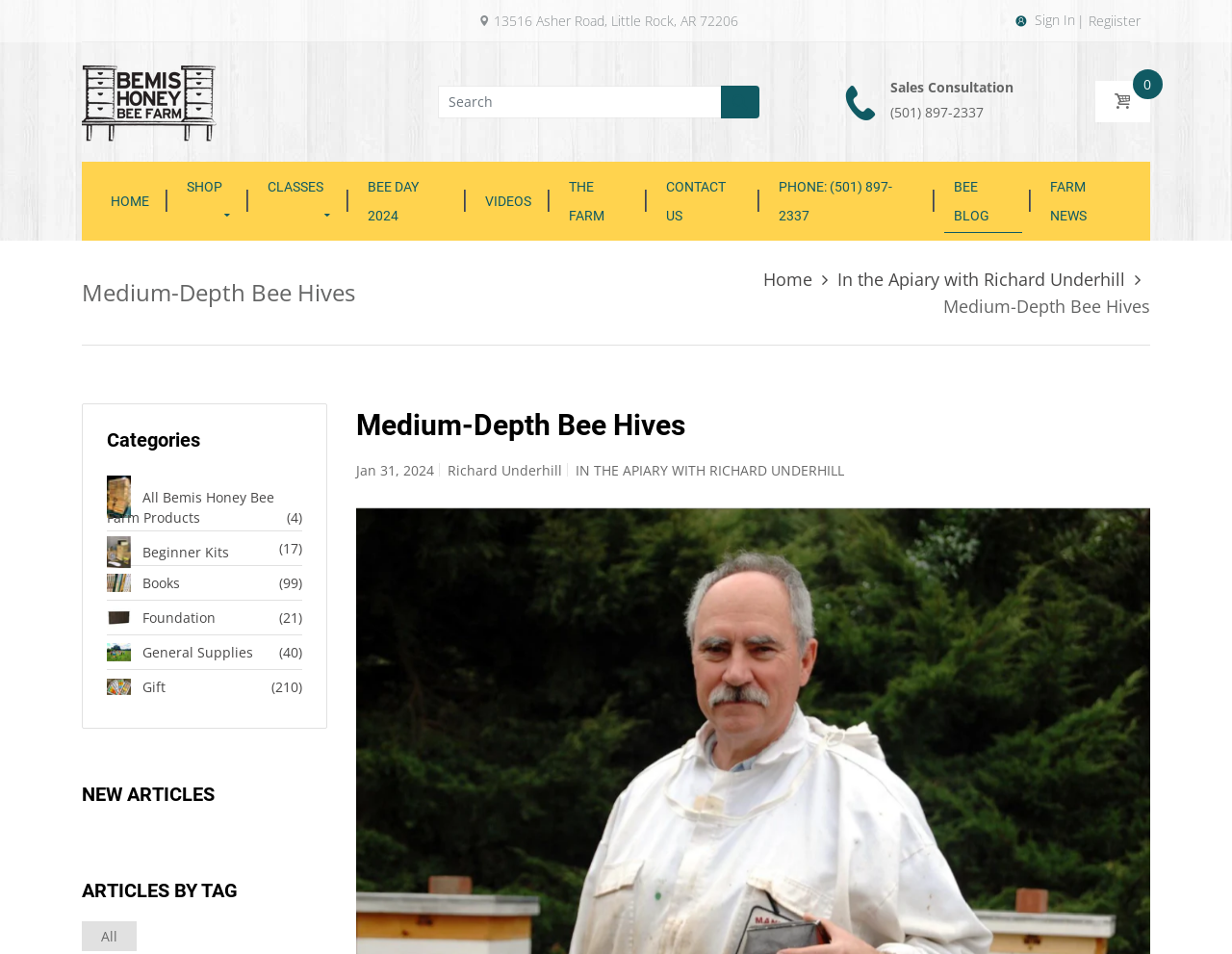Please provide the bounding box coordinates for the element that needs to be clicked to perform the following instruction: "Search for something". The coordinates should be given as four float numbers between 0 and 1, i.e., [left, top, right, bottom].

[0.356, 0.091, 0.615, 0.123]